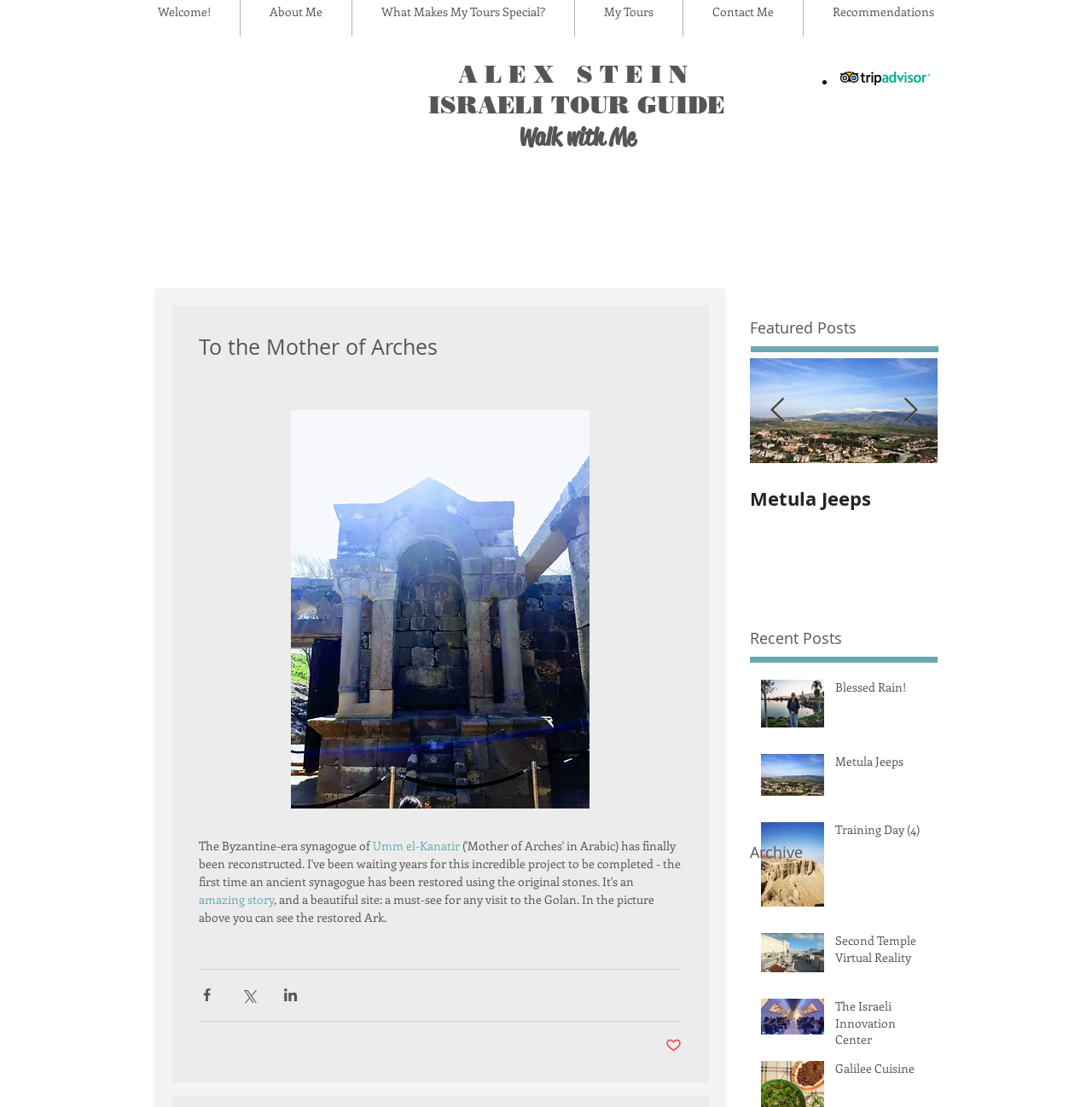Point out the bounding box coordinates of the section to click in order to follow this instruction: "Click the link 'Umm el-Kanatir'".

[0.341, 0.756, 0.421, 0.771]